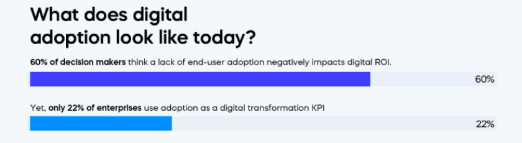What percentage of enterprises utilize adoption as a key performance indicator for digital transformation?
Using the image, elaborate on the answer with as much detail as possible.

The image highlights that only 22% of enterprises utilize adoption as a key performance indicator (KPI) for digital transformation, which underscores the challenges many organizations face in aligning their digital adoption efforts with measurable outcomes.